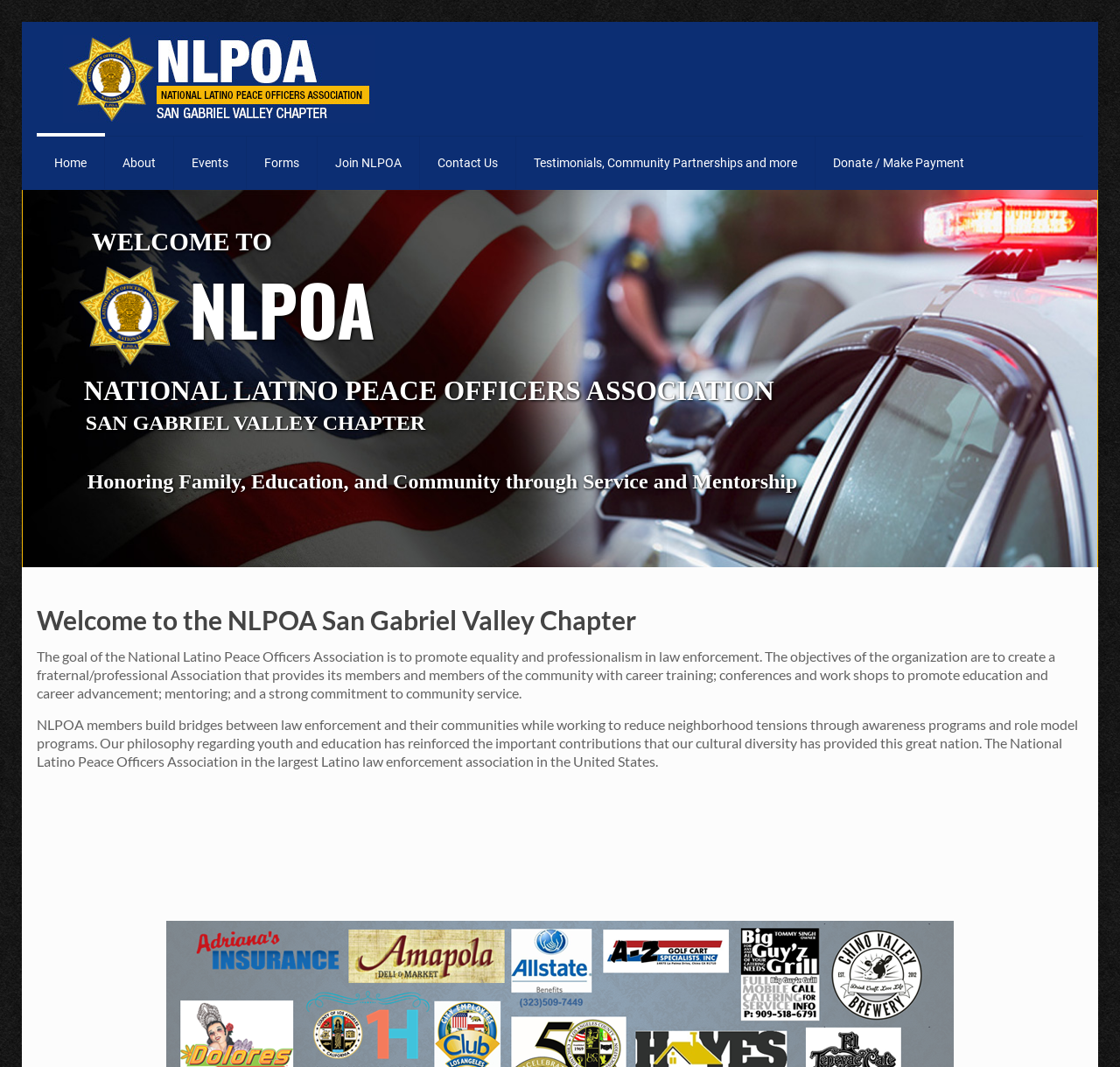Please give a concise answer to this question using a single word or phrase: 
How many links are in the top navigation menu?

8